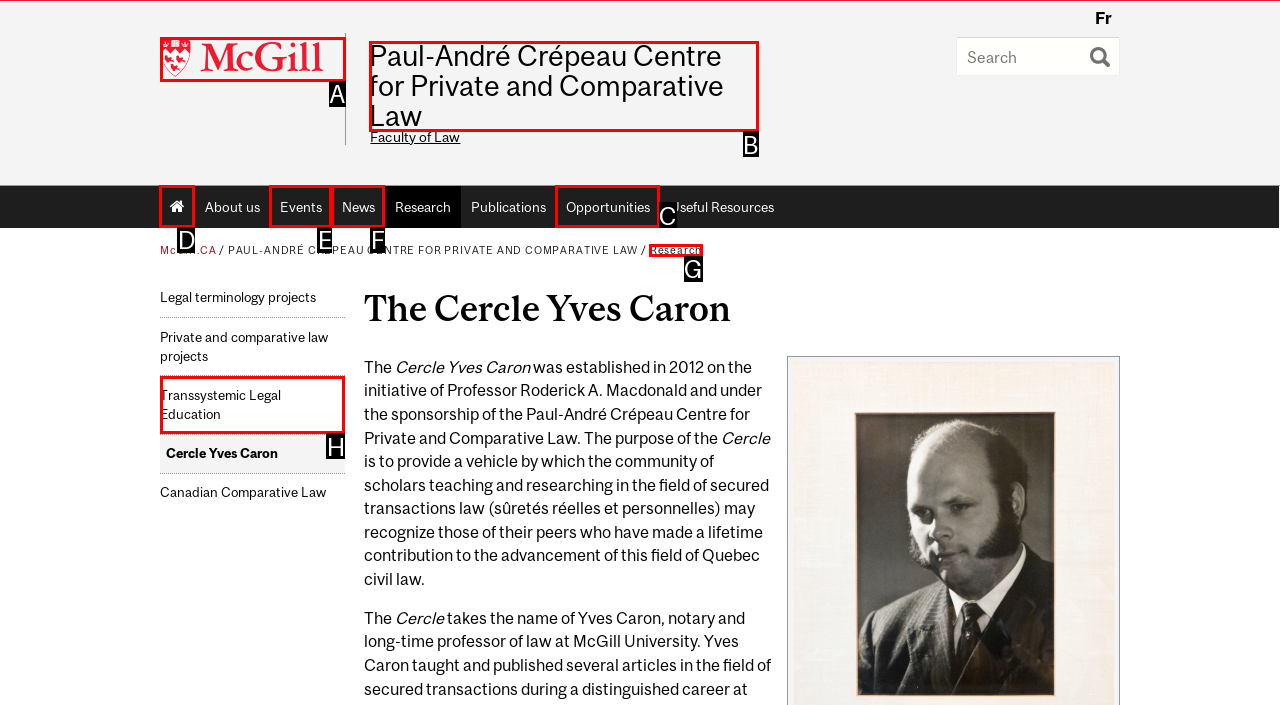From the given choices, which option should you click to complete this task: View opportunities? Answer with the letter of the correct option.

C